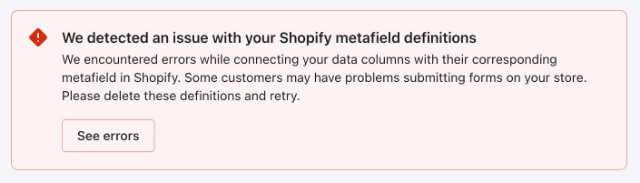What issue is detected with Shopify metafield definitions?
Look at the screenshot and respond with a single word or phrase.

Error in connecting data columns